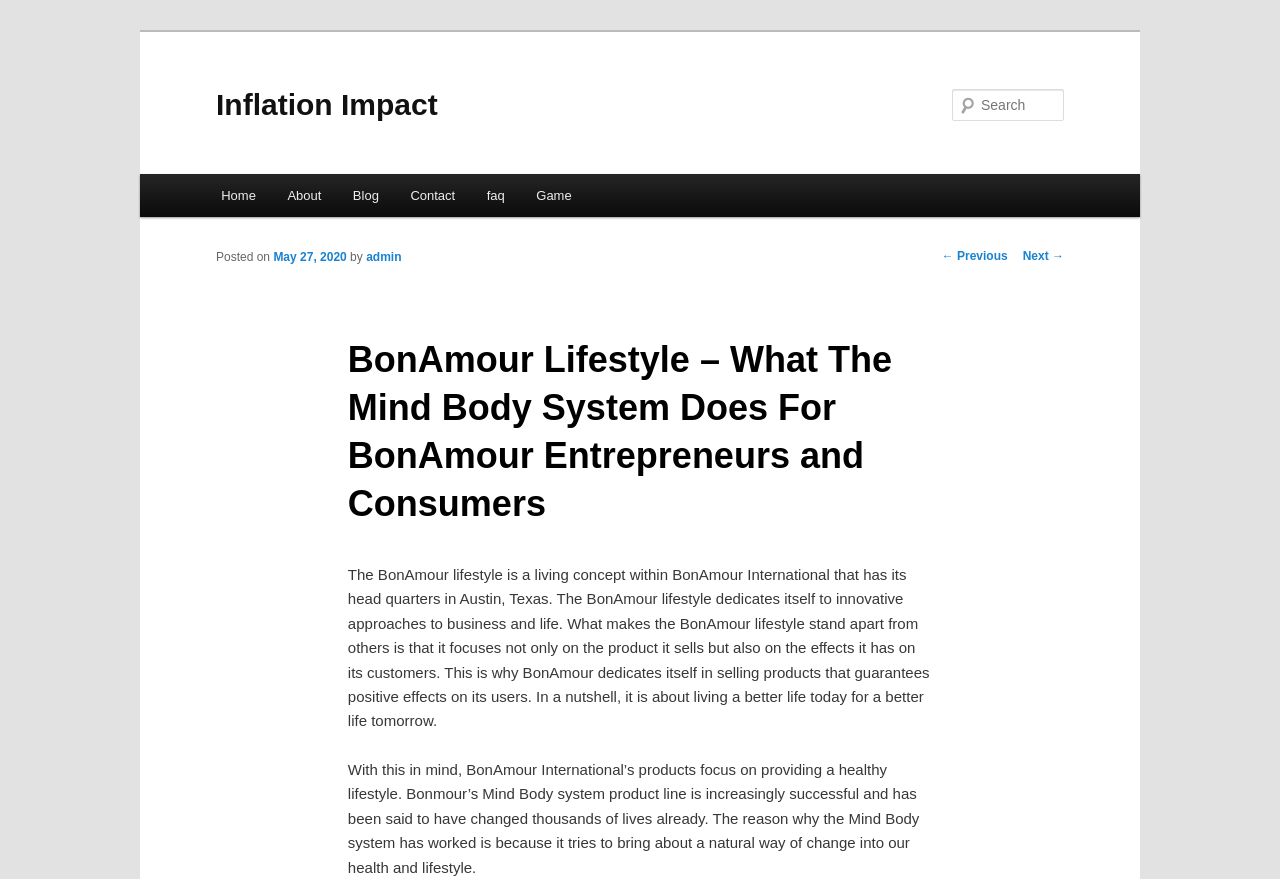For the following element description, predict the bounding box coordinates in the format (top-left x, top-left y, bottom-right x, bottom-right y). All values should be floating point numbers between 0 and 1. Description: Home

[0.16, 0.198, 0.212, 0.247]